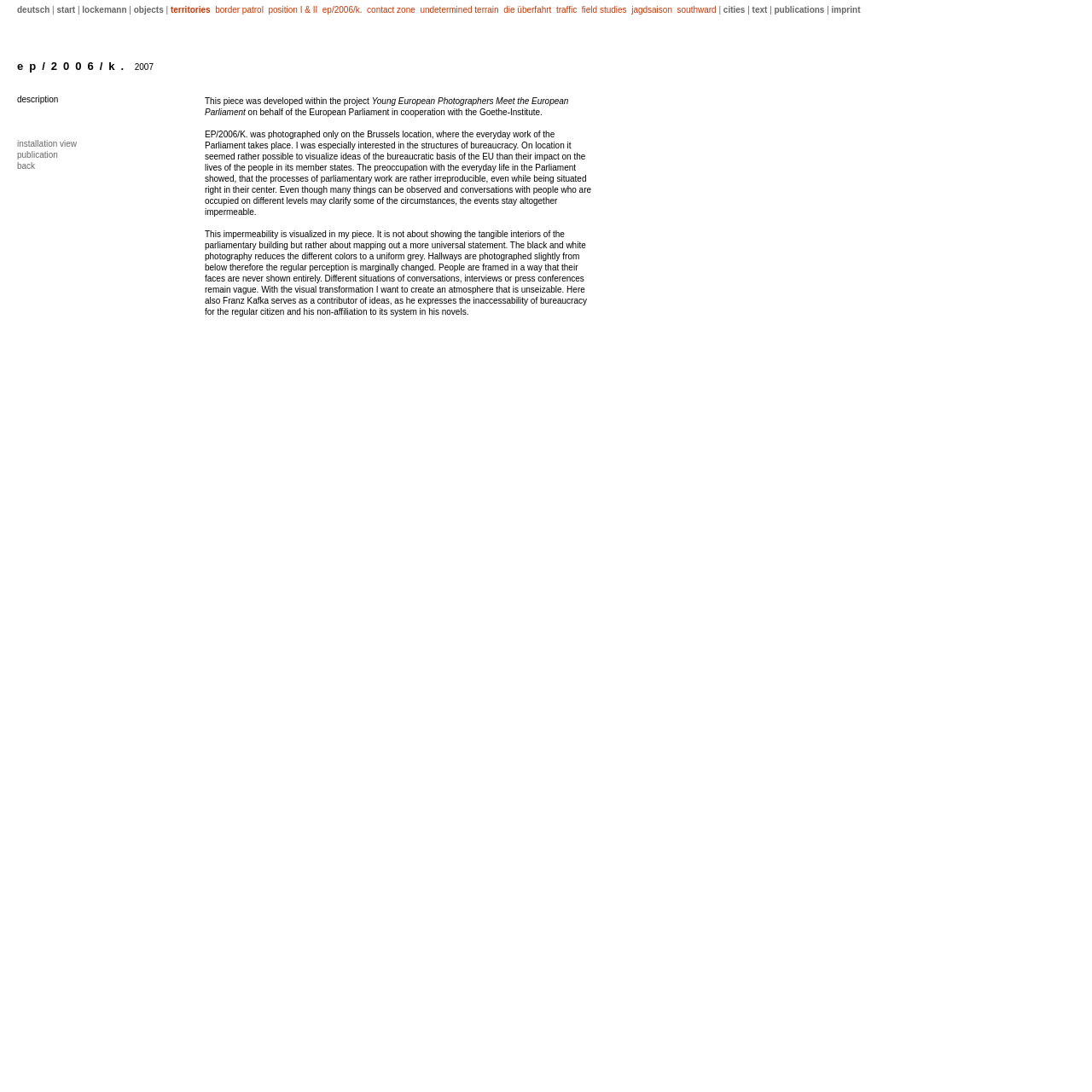Indicate the bounding box coordinates of the clickable region to achieve the following instruction: "click on the link to view objects."

[0.122, 0.005, 0.15, 0.013]